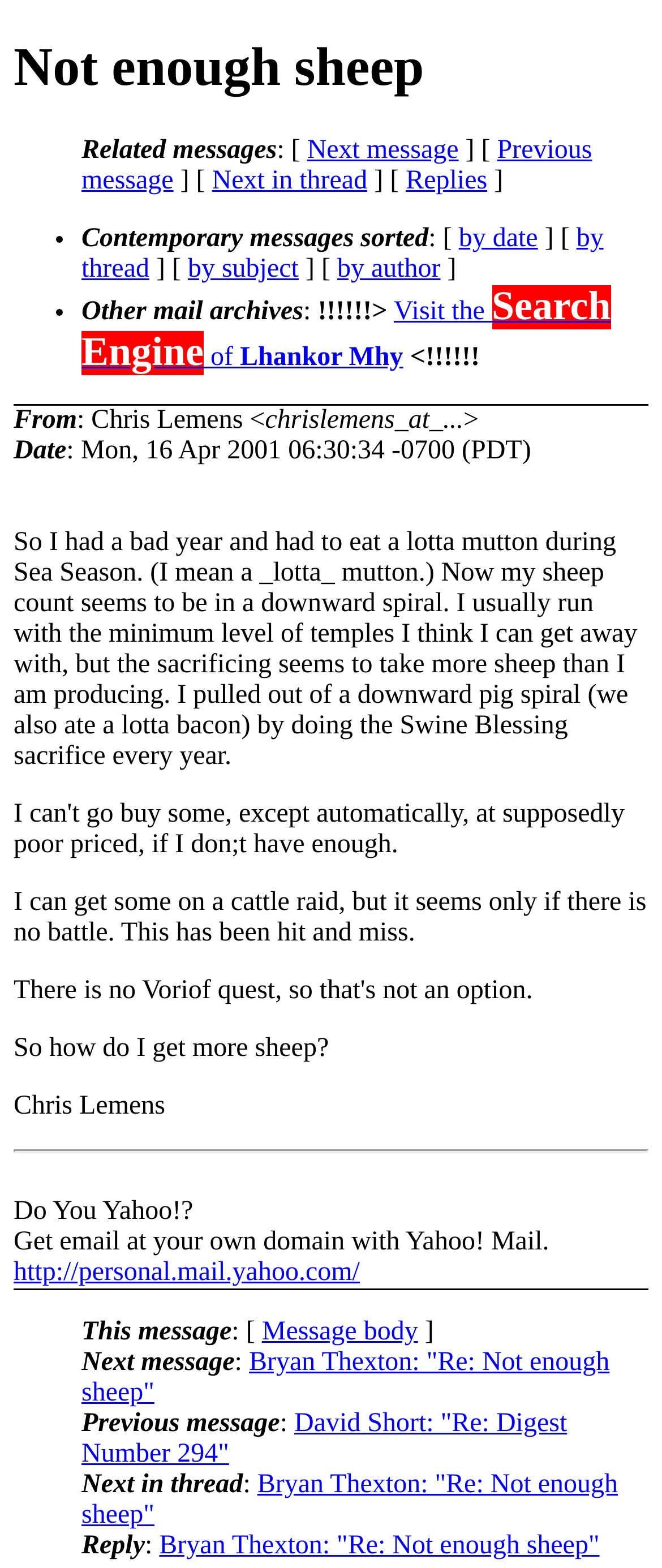Locate the bounding box coordinates of the clickable part needed for the task: "Visit the Search Engine of Lhankor Mhy".

[0.123, 0.189, 0.923, 0.237]